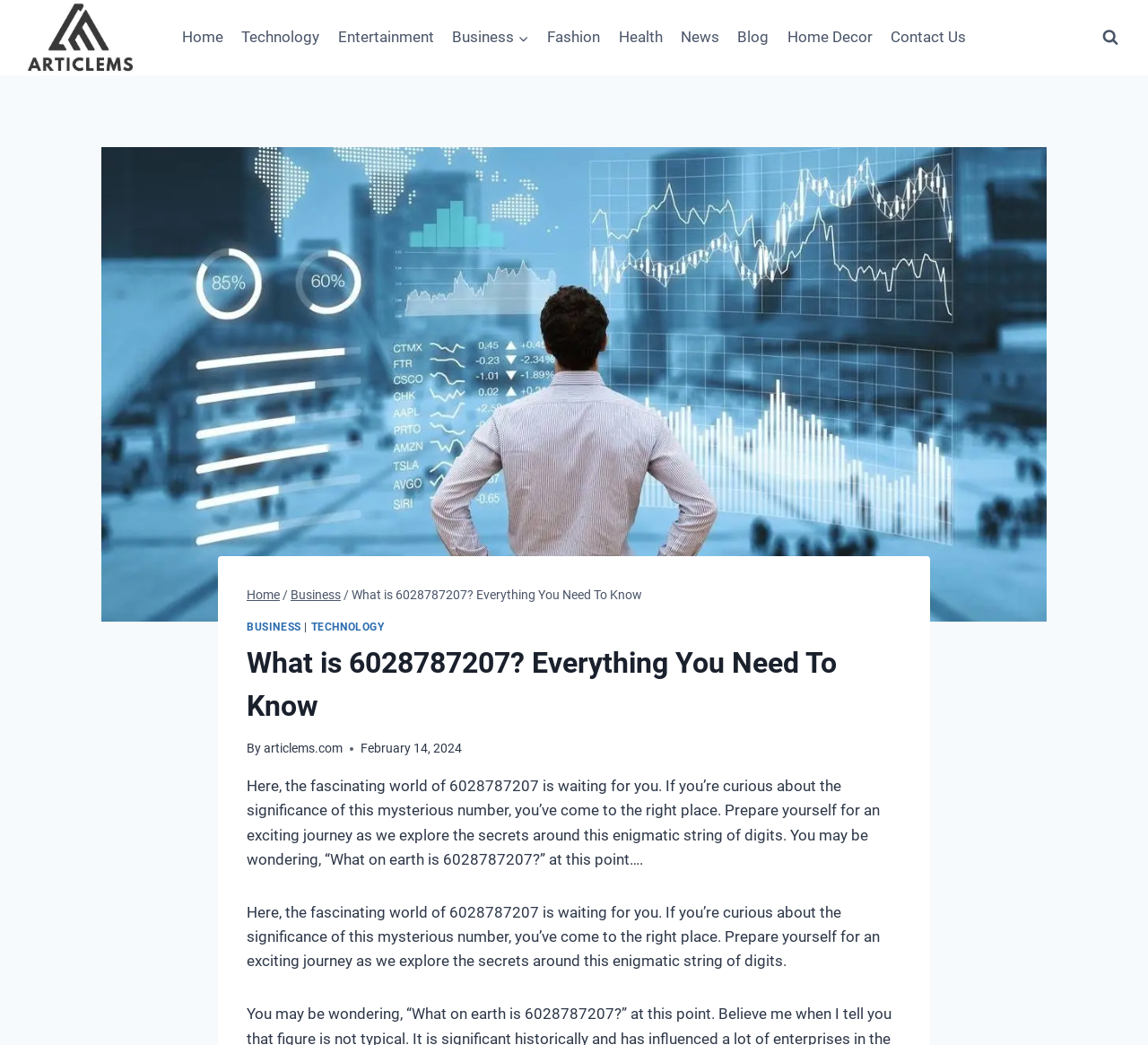How many main navigation links are there?
Refer to the image and provide a thorough answer to the question.

I counted the number of main navigation links by looking at the primary navigation section, which contains links to 'Home', 'Technology', 'Entertainment', 'Business', 'Fashion', 'Health', 'News', 'Blog', and 'Home Decor'. There are 9 main navigation links in total.